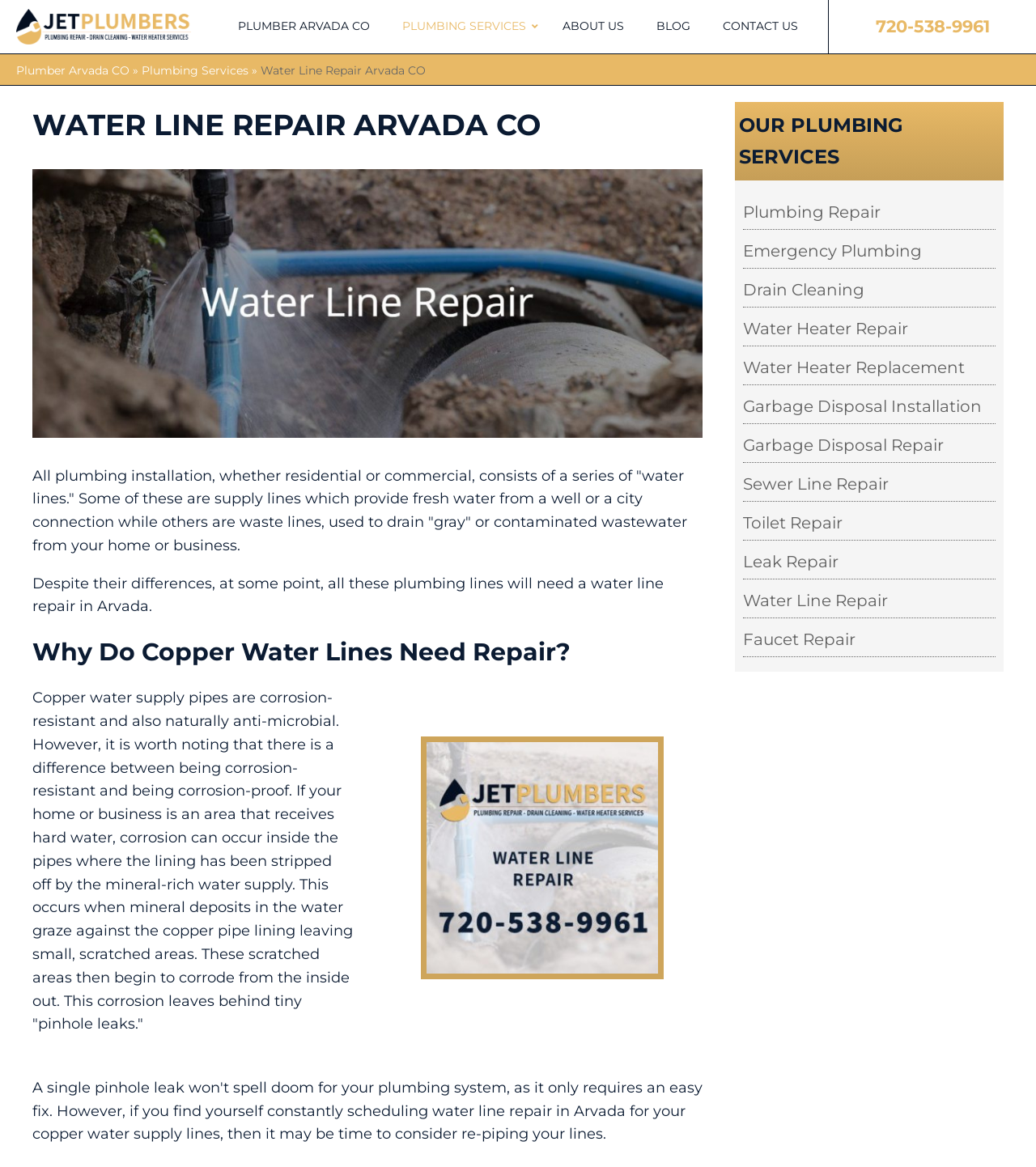Please specify the bounding box coordinates of the clickable region necessary for completing the following instruction: "Read about WATER LINE REPAIR ARVADA CO". The coordinates must consist of four float numbers between 0 and 1, i.e., [left, top, right, bottom].

[0.031, 0.088, 0.522, 0.128]